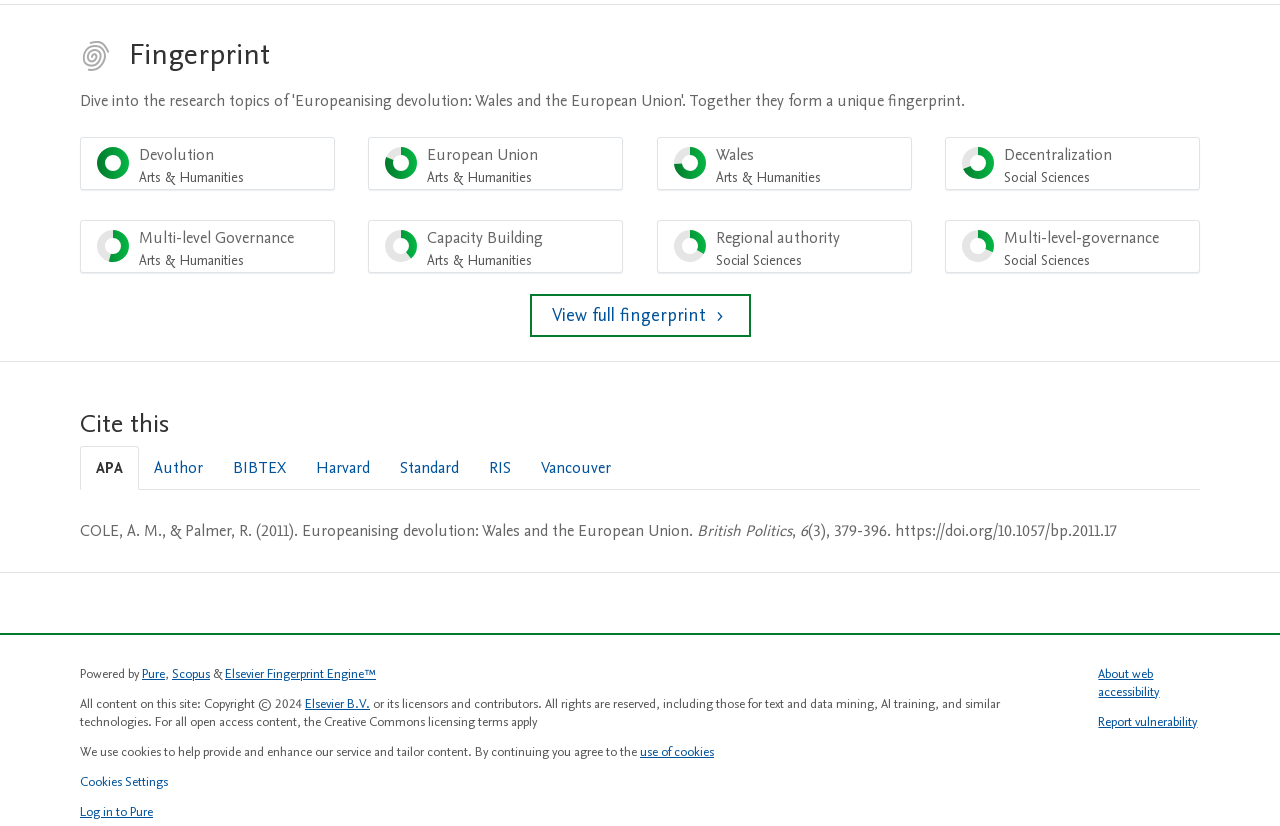With reference to the screenshot, provide a detailed response to the question below:
Who are the authors of the cited work?

The authors of the cited work are 'COLE, A. M.' and 'Palmer, R.' as indicated by the StaticText elements with the texts 'COLE, A. M.' and ', & Palmer, R.'.